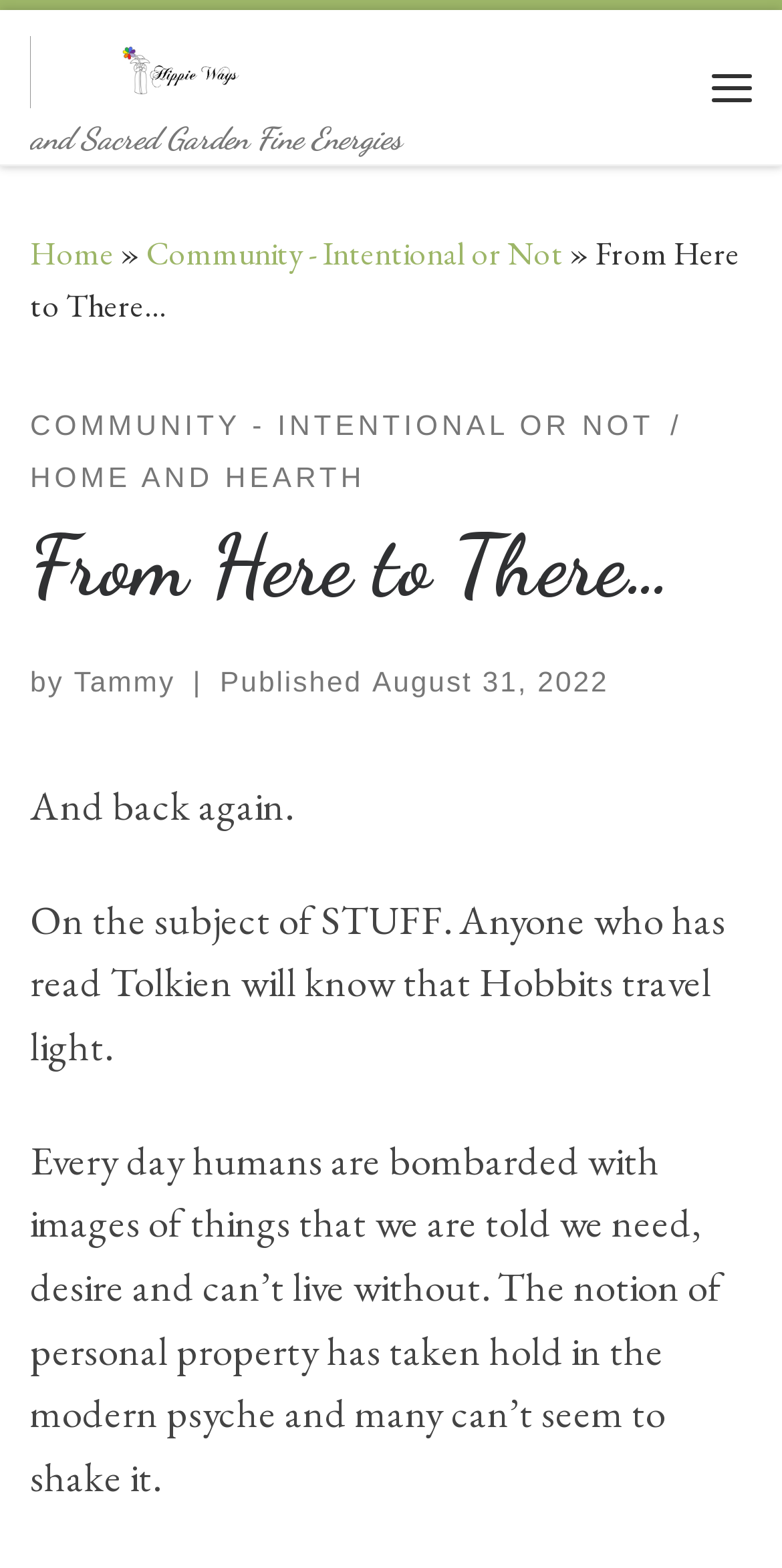What is the name of the author?
Please provide a comprehensive answer based on the visual information in the image.

The author's name is mentioned in the article as 'Tammy', which is a link element with the text 'Tammy' and bounding box coordinates [0.094, 0.424, 0.224, 0.444].